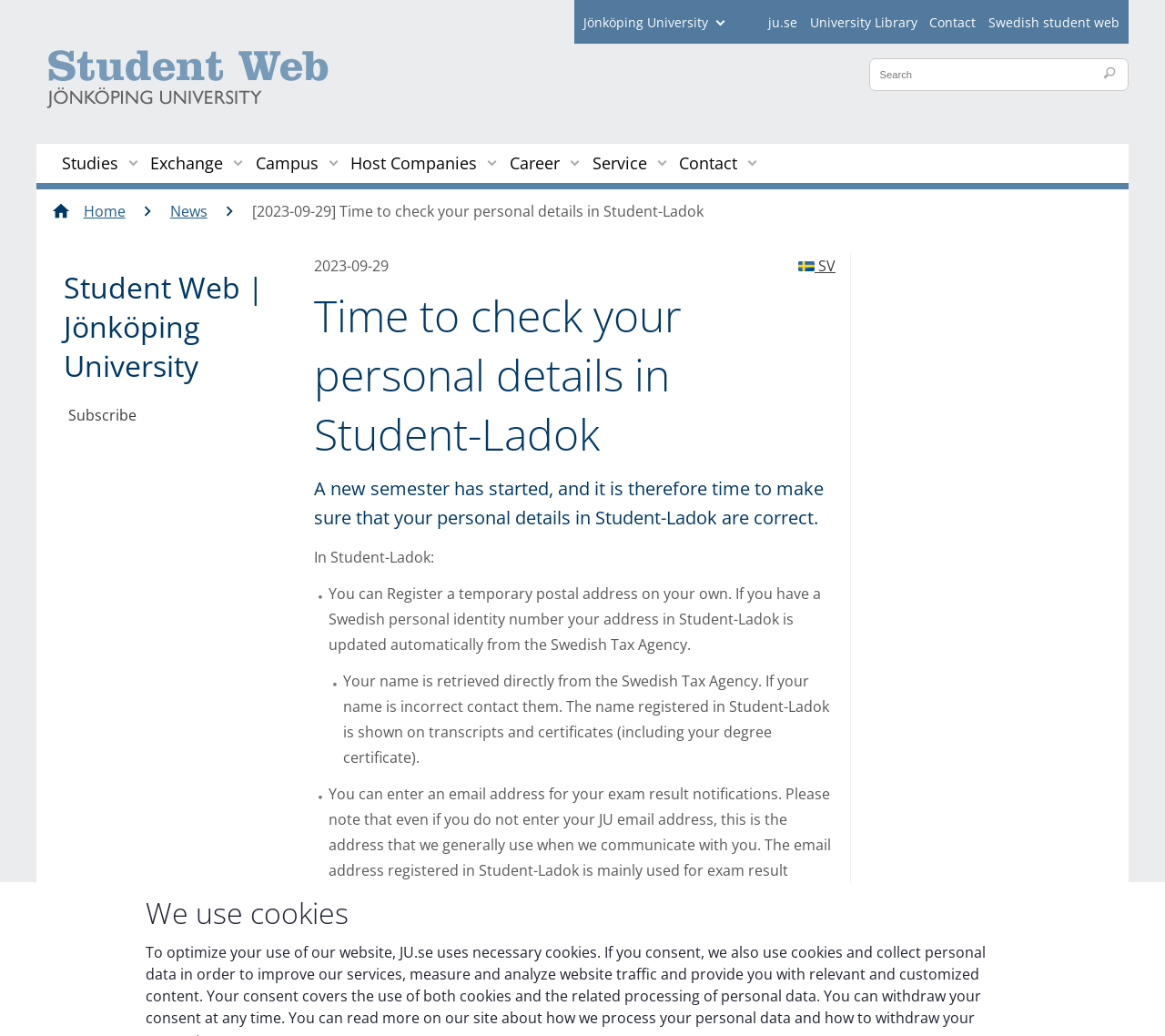Find the bounding box coordinates of the area that needs to be clicked in order to achieve the following instruction: "Check the University Library". The coordinates should be specified as four float numbers between 0 and 1, i.e., [left, top, right, bottom].

[0.695, 0.013, 0.787, 0.03]